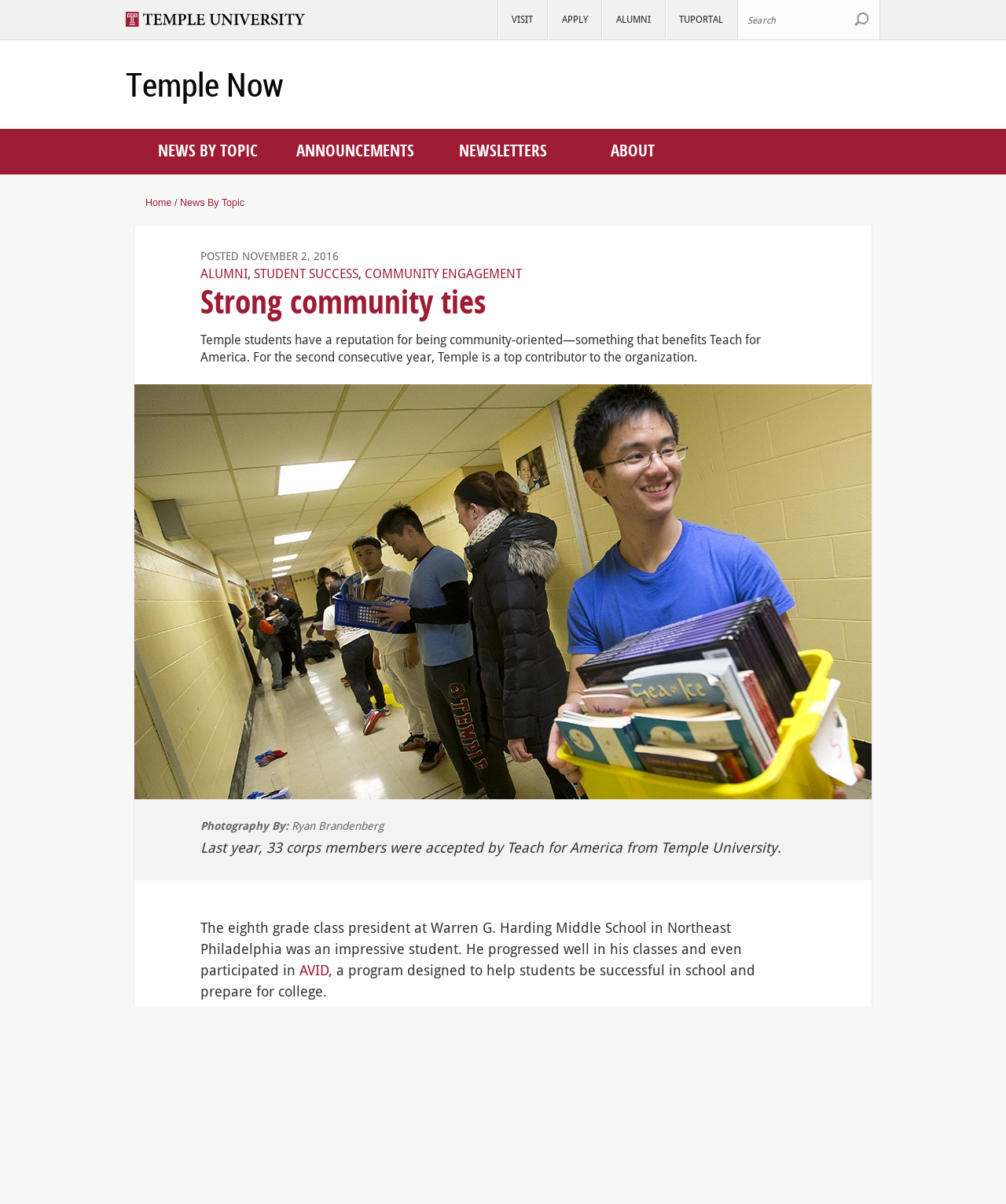Locate the bounding box coordinates of the area to click to fulfill this instruction: "Click on AVID". The bounding box should be presented as four float numbers between 0 and 1, in the order [left, top, right, bottom].

[0.298, 0.799, 0.327, 0.812]